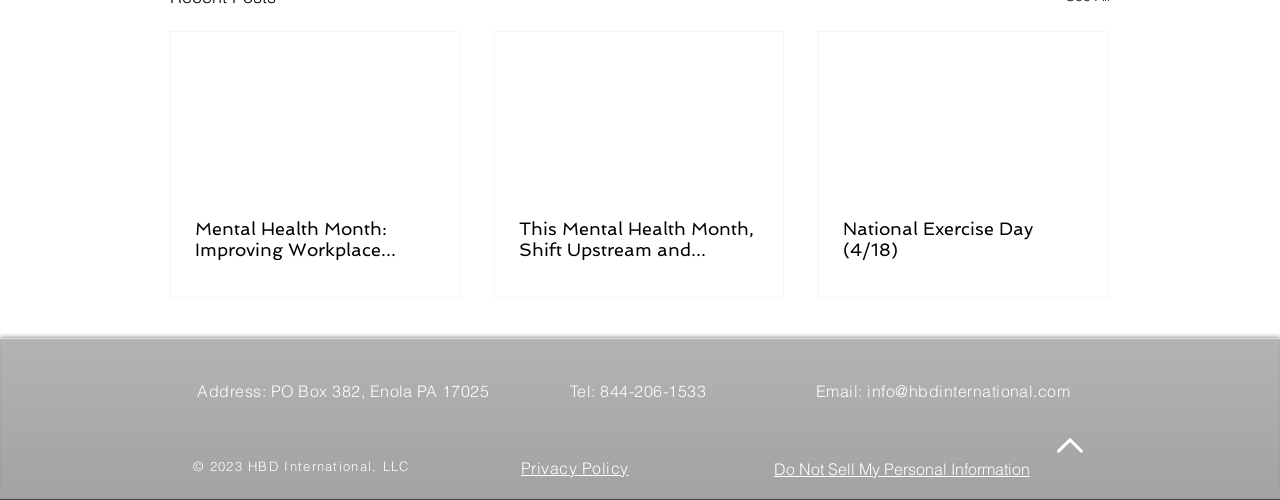Identify the bounding box coordinates of the clickable region required to complete the instruction: "Read the article about National Exercise Day". The coordinates should be given as four float numbers within the range of 0 and 1, i.e., [left, top, right, bottom].

[0.659, 0.436, 0.846, 0.52]